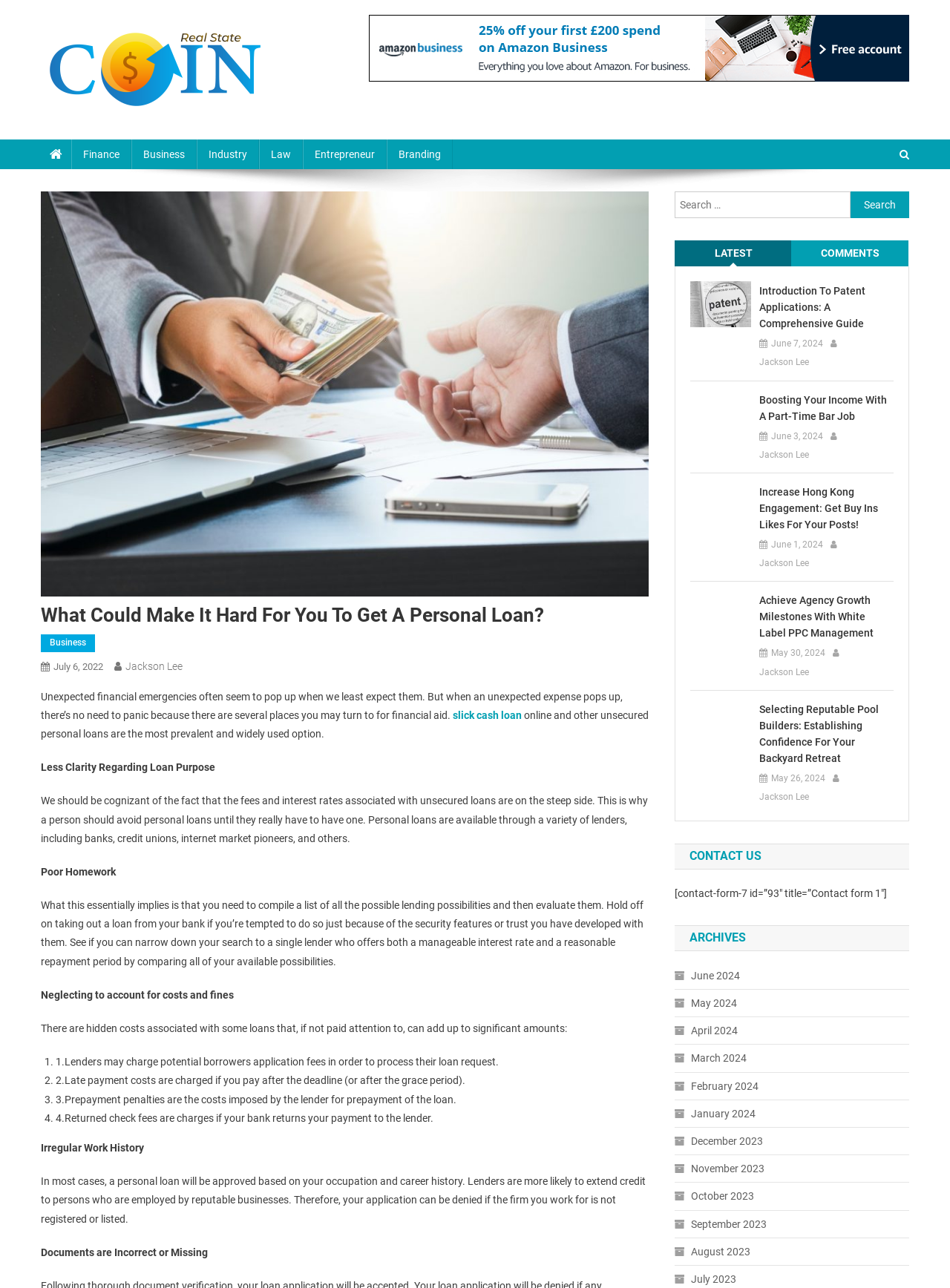Locate the bounding box coordinates of the clickable region necessary to complete the following instruction: "Contact us". Provide the coordinates in the format of four float numbers between 0 and 1, i.e., [left, top, right, bottom].

[0.71, 0.655, 0.957, 0.675]